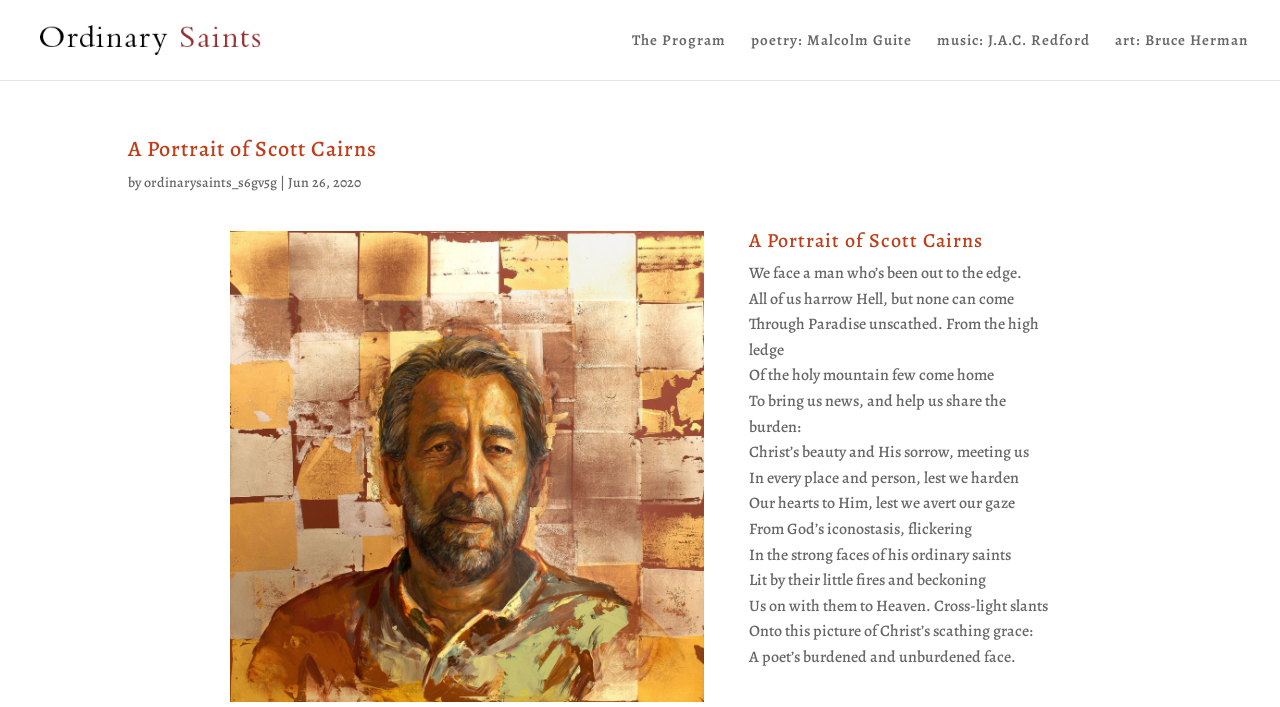Look at the image and answer the question in detail:
Who is the poet in the portrait?

The poet's name can be found in the image element with bounding box coordinates [0.18, 0.327, 0.55, 0.993]. It is also mentioned in the heading element with bounding box coordinates [0.585, 0.327, 0.82, 0.369].